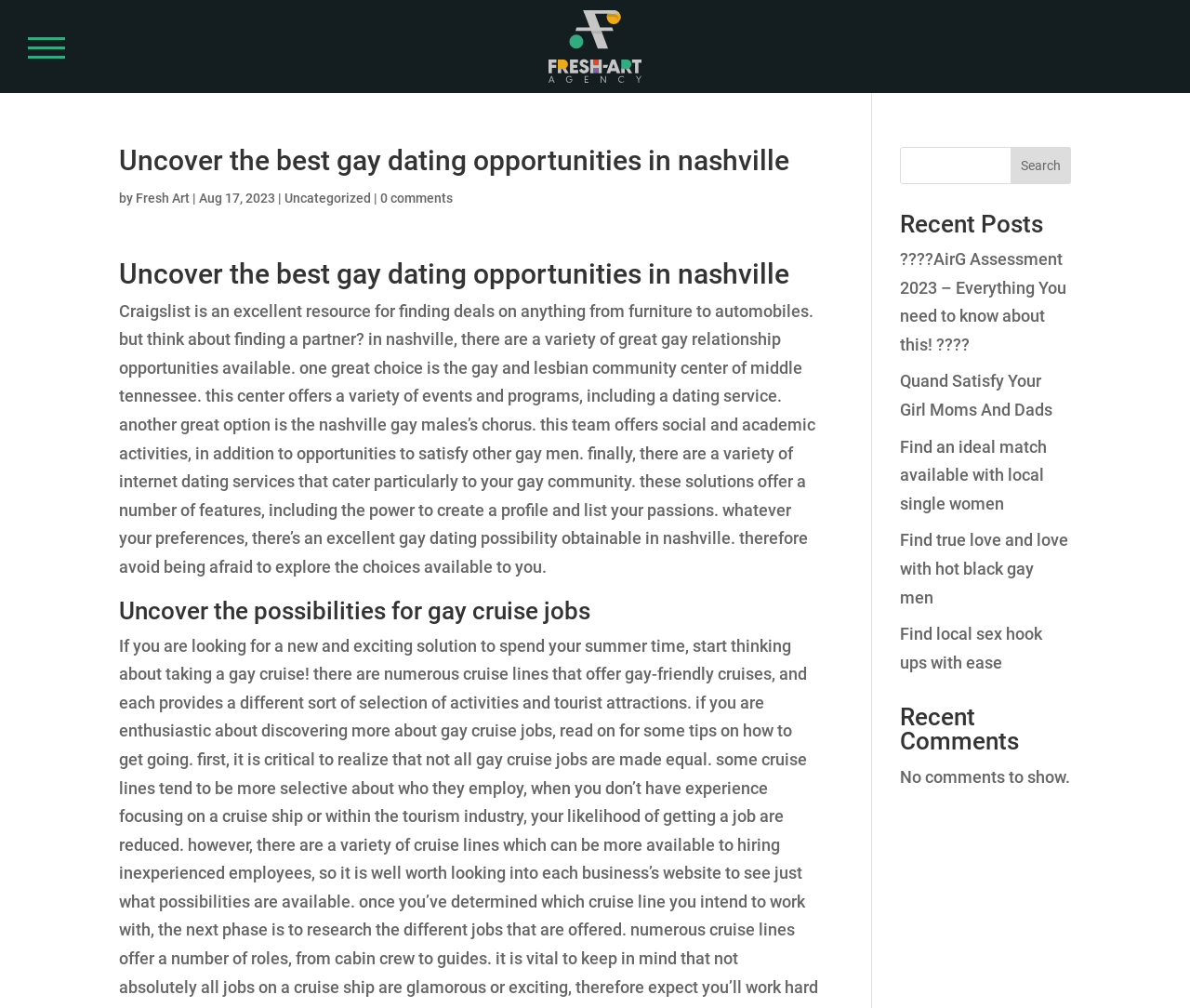Locate the UI element described as follows: "parent_node: Search name="s"". Return the bounding box coordinates as four float numbers between 0 and 1 in the order [left, top, right, bottom].

[0.756, 0.146, 0.9, 0.183]